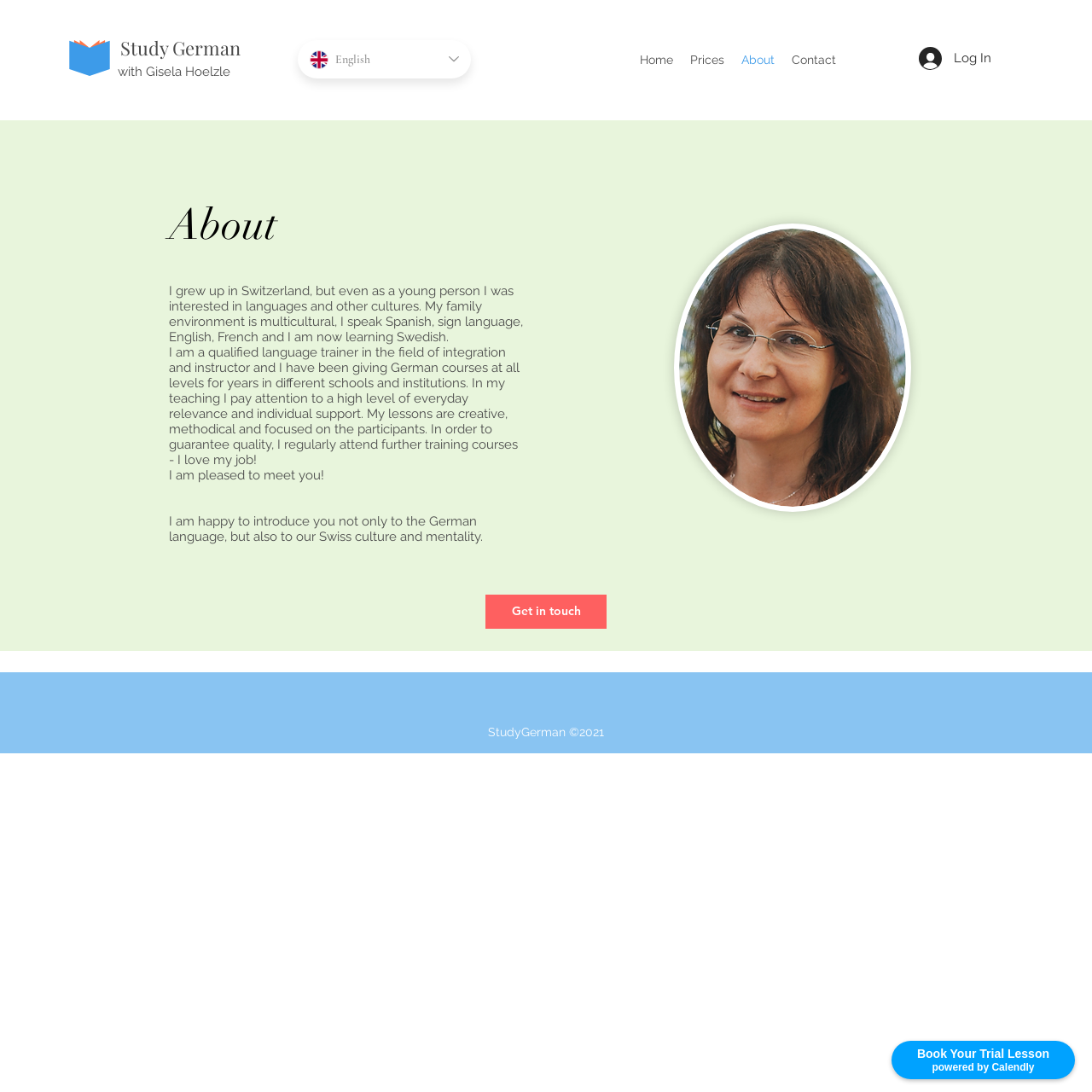Locate the bounding box coordinates of the element I should click to achieve the following instruction: "Get in touch".

[0.445, 0.545, 0.555, 0.576]